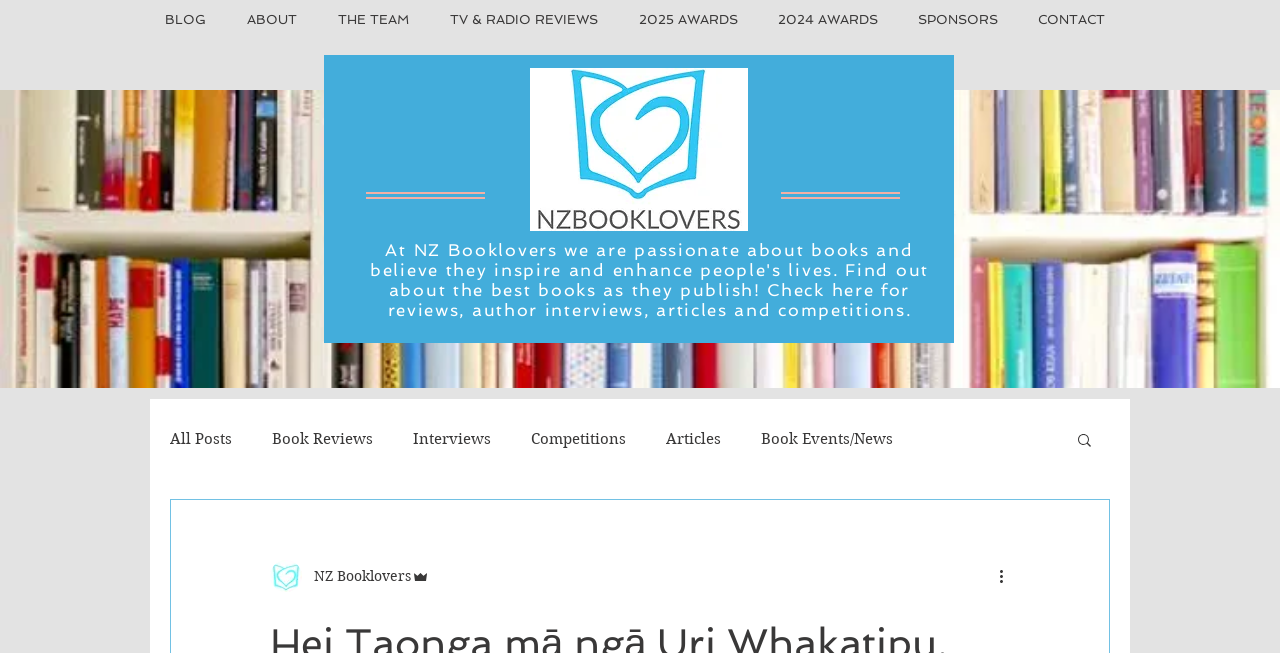What is the main topic of this website?
Using the picture, provide a one-word or short phrase answer.

Books